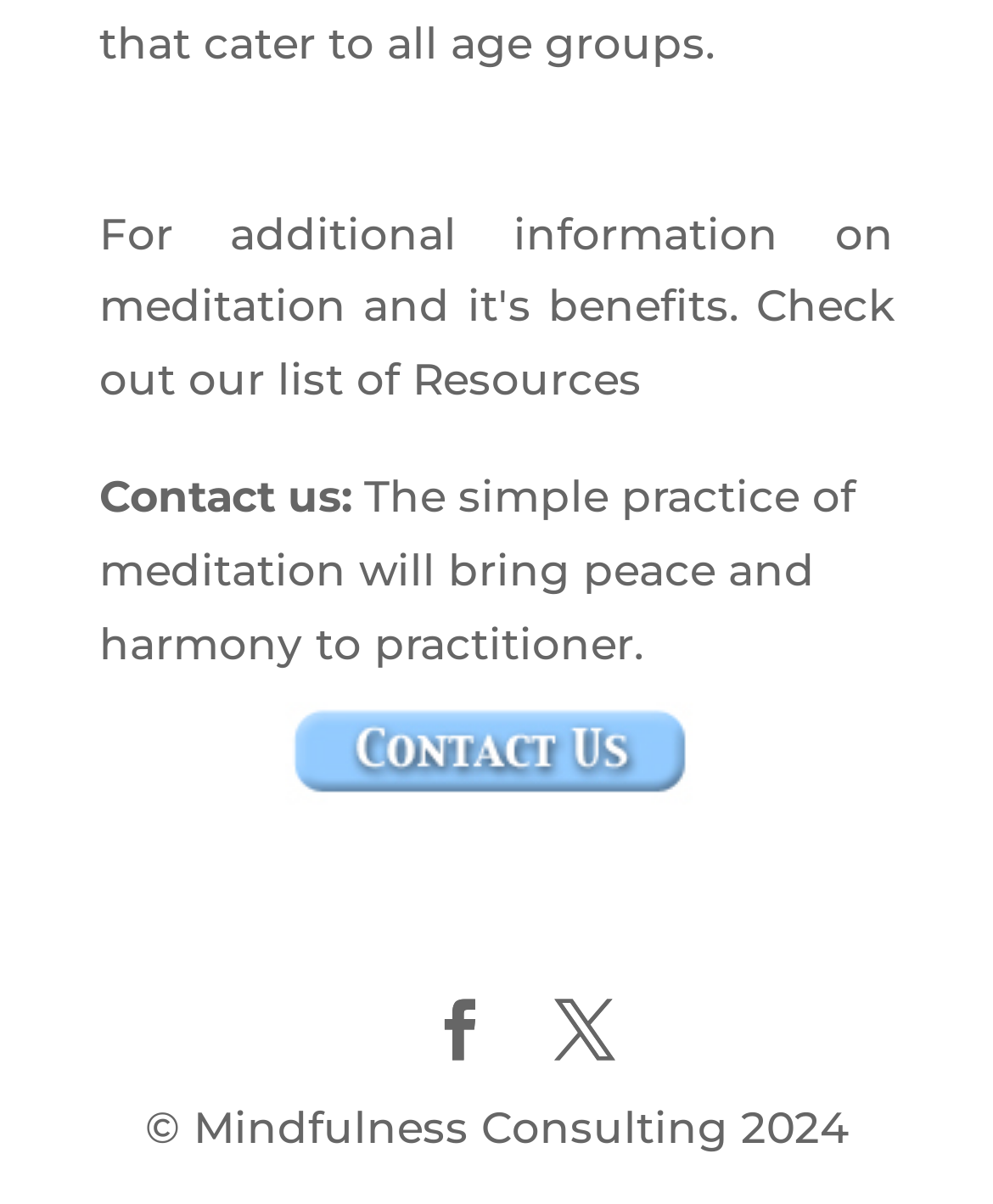Respond to the question below with a concise word or phrase:
What is the purpose of meditation?

Bring peace and harmony